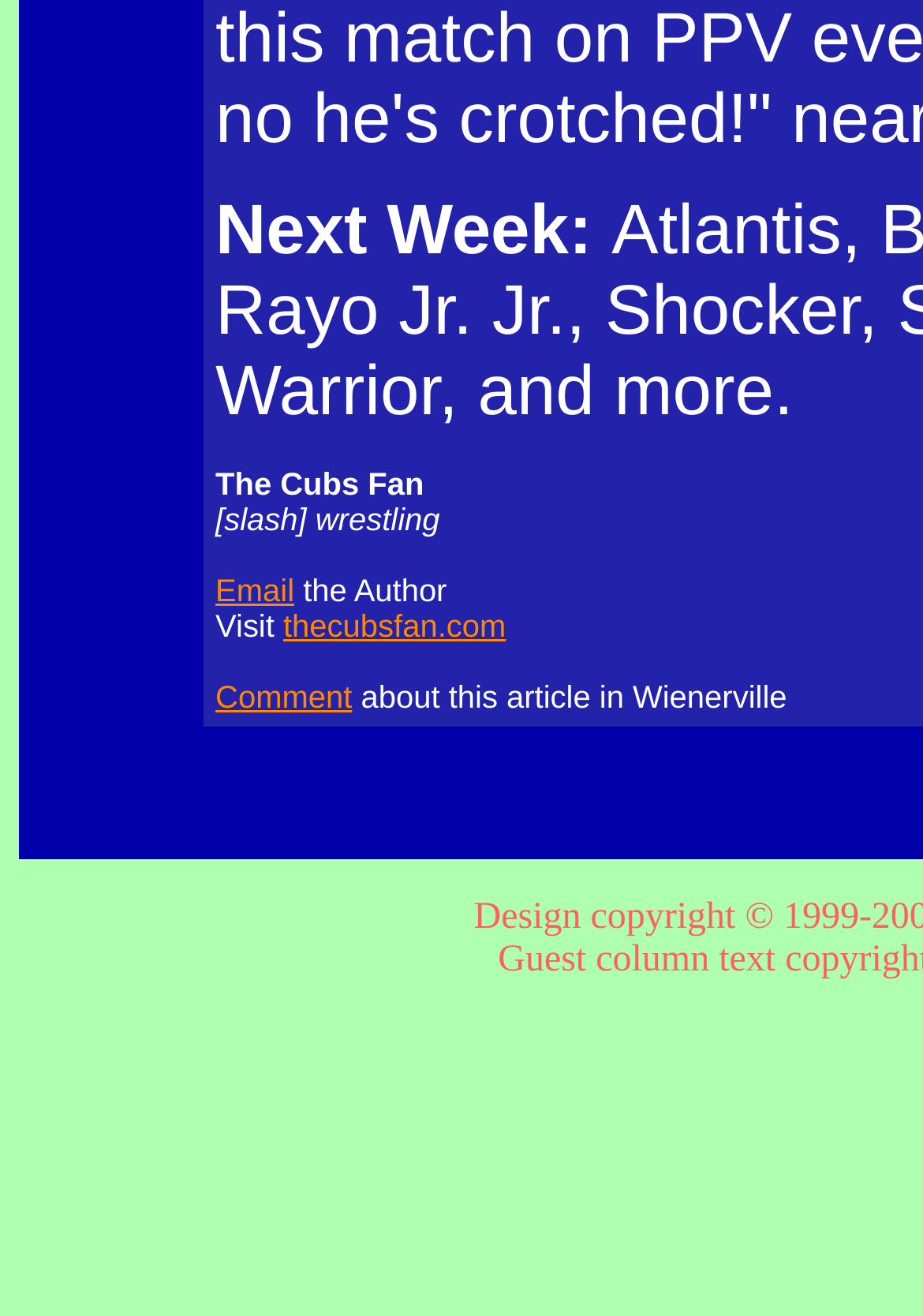Please provide a short answer using a single word or phrase for the question:
What is the purpose of the 'Comment' link?

To comment on the article